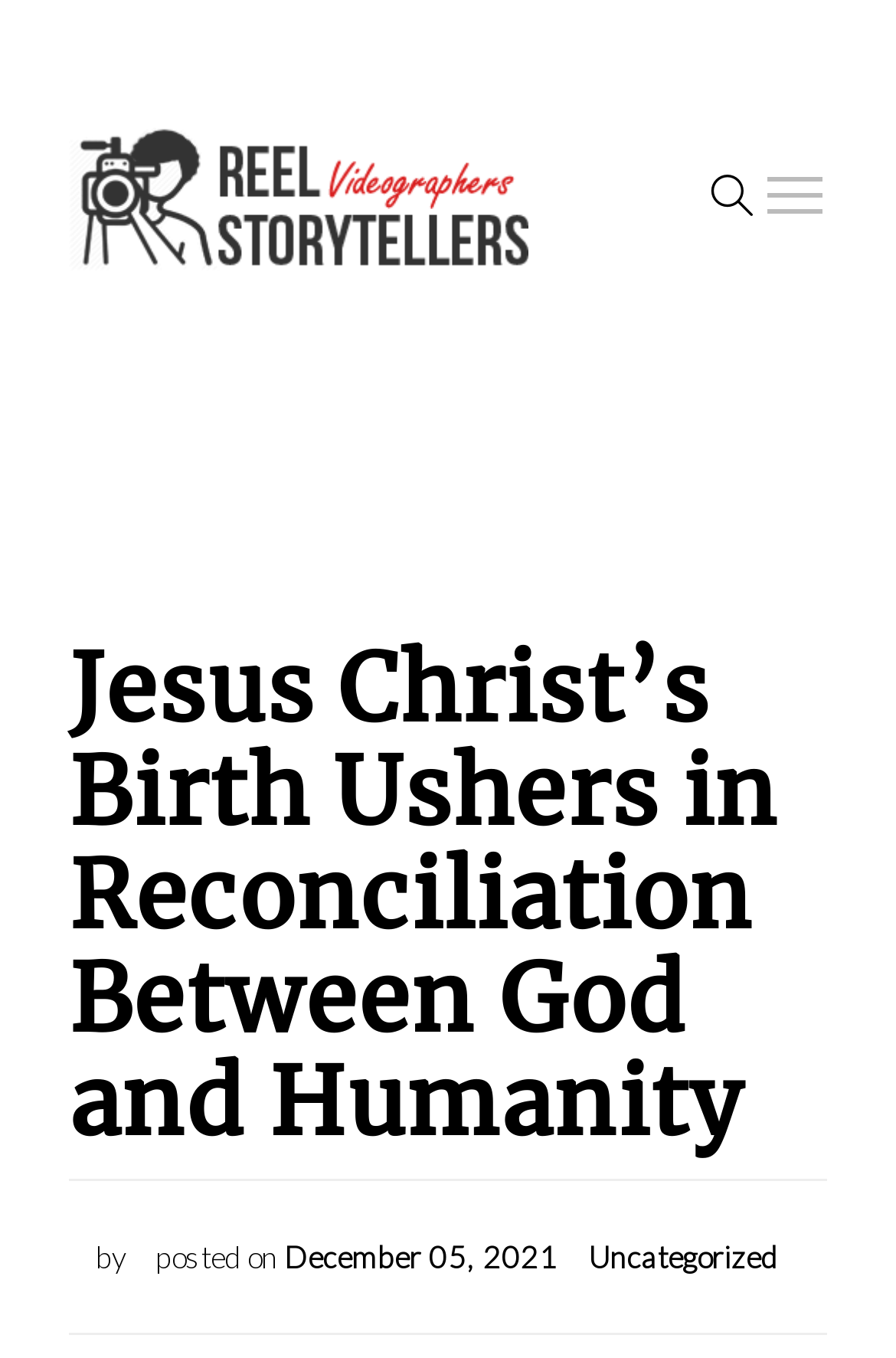Please answer the following question using a single word or phrase: 
What is the category of the article?

Uncategorized